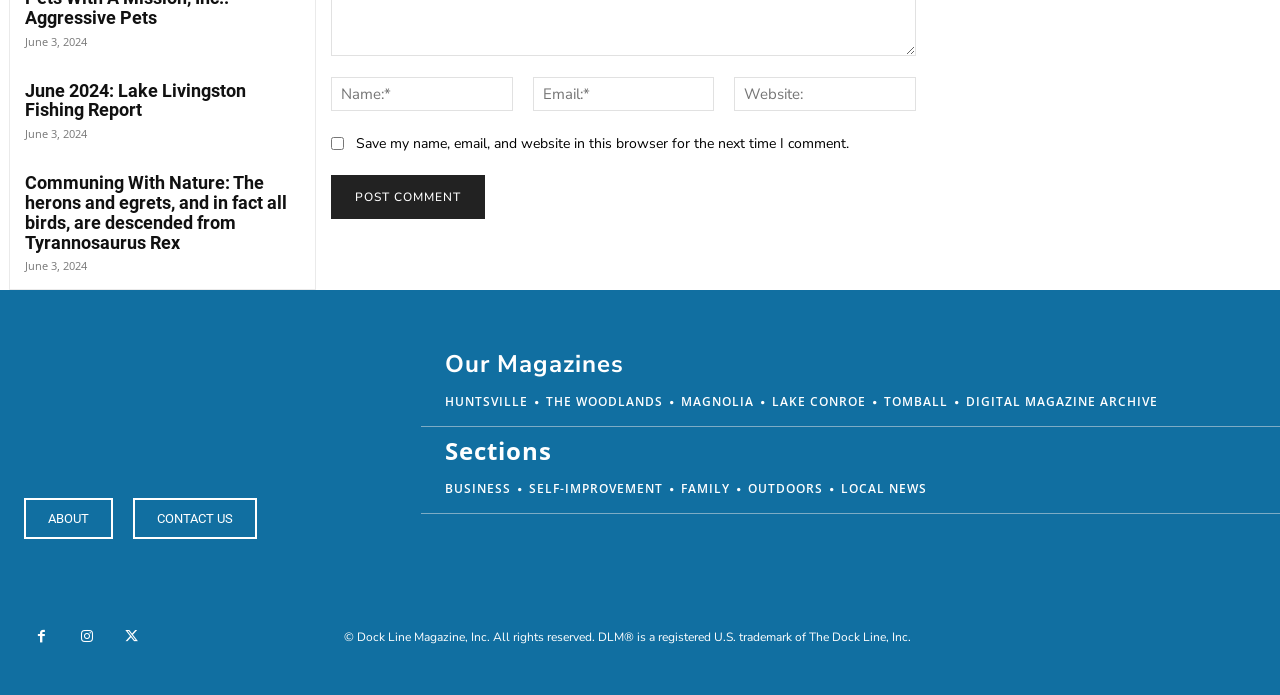Specify the bounding box coordinates of the element's region that should be clicked to achieve the following instruction: "Click on the 'Home' link". The bounding box coordinates consist of four float numbers between 0 and 1, in the format [left, top, right, bottom].

None